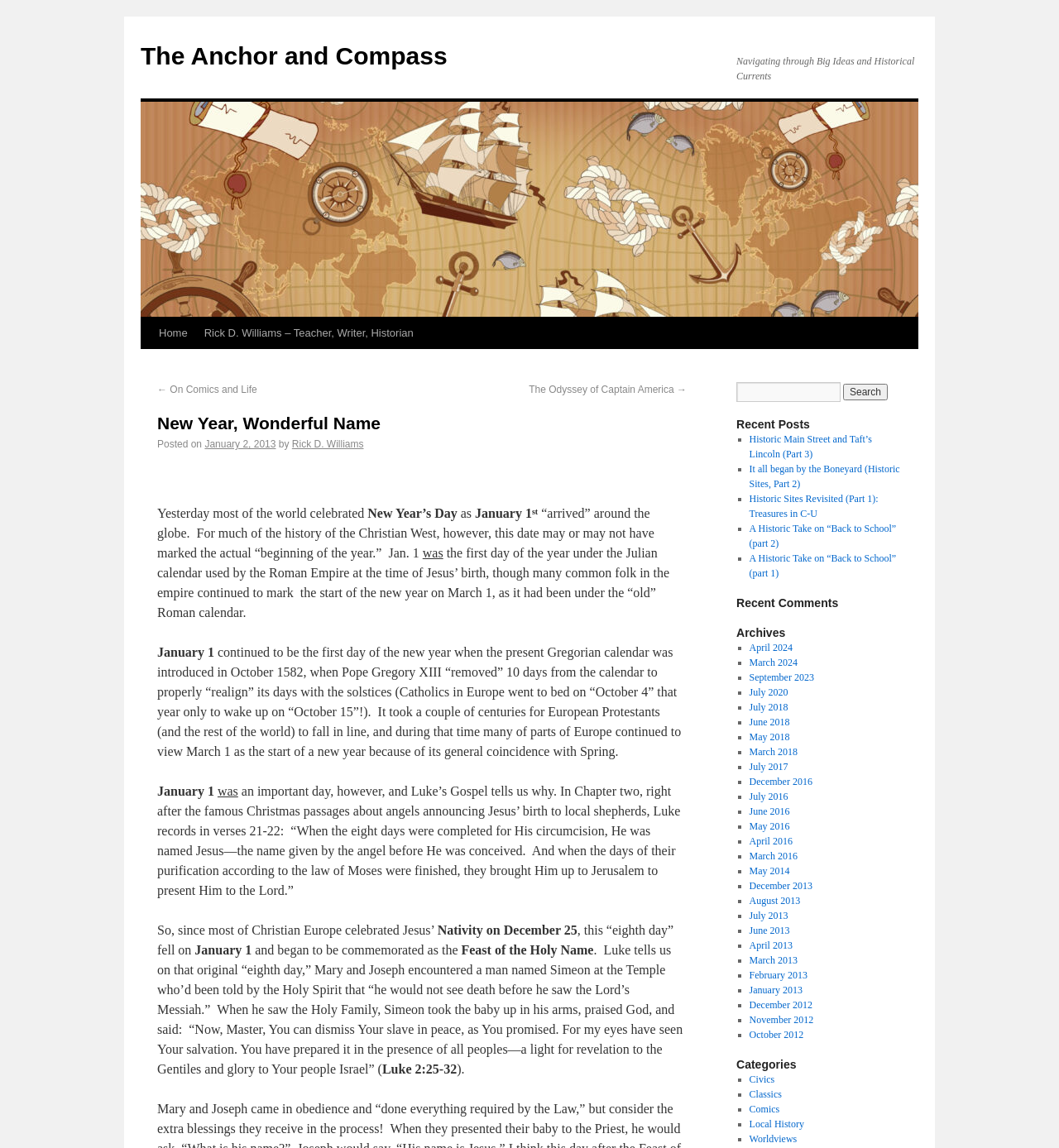Refer to the image and provide a thorough answer to this question:
What is the name of the author of the blog post?

The link element with the text 'Rick D. Williams' is present below the heading 'New Year, Wonderful Name', indicating that it is the name of the author of the blog post.